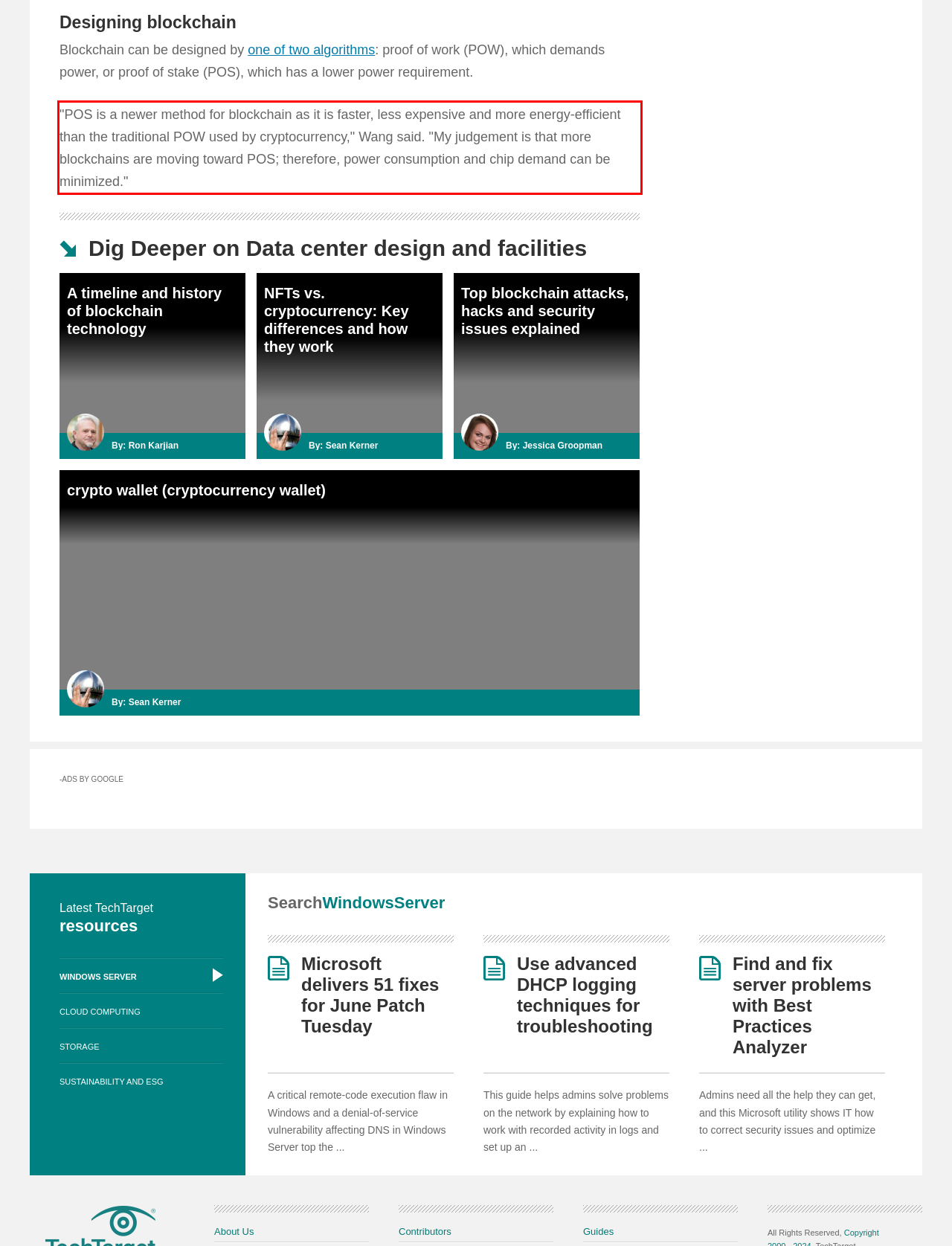Within the screenshot of the webpage, locate the red bounding box and use OCR to identify and provide the text content inside it.

"POS is a newer method for blockchain as it is faster, less expensive and more energy-efficient than the traditional POW used by cryptocurrency," Wang said. "My judgement is that more blockchains are moving toward POS; therefore, power consumption and chip demand can be minimized."